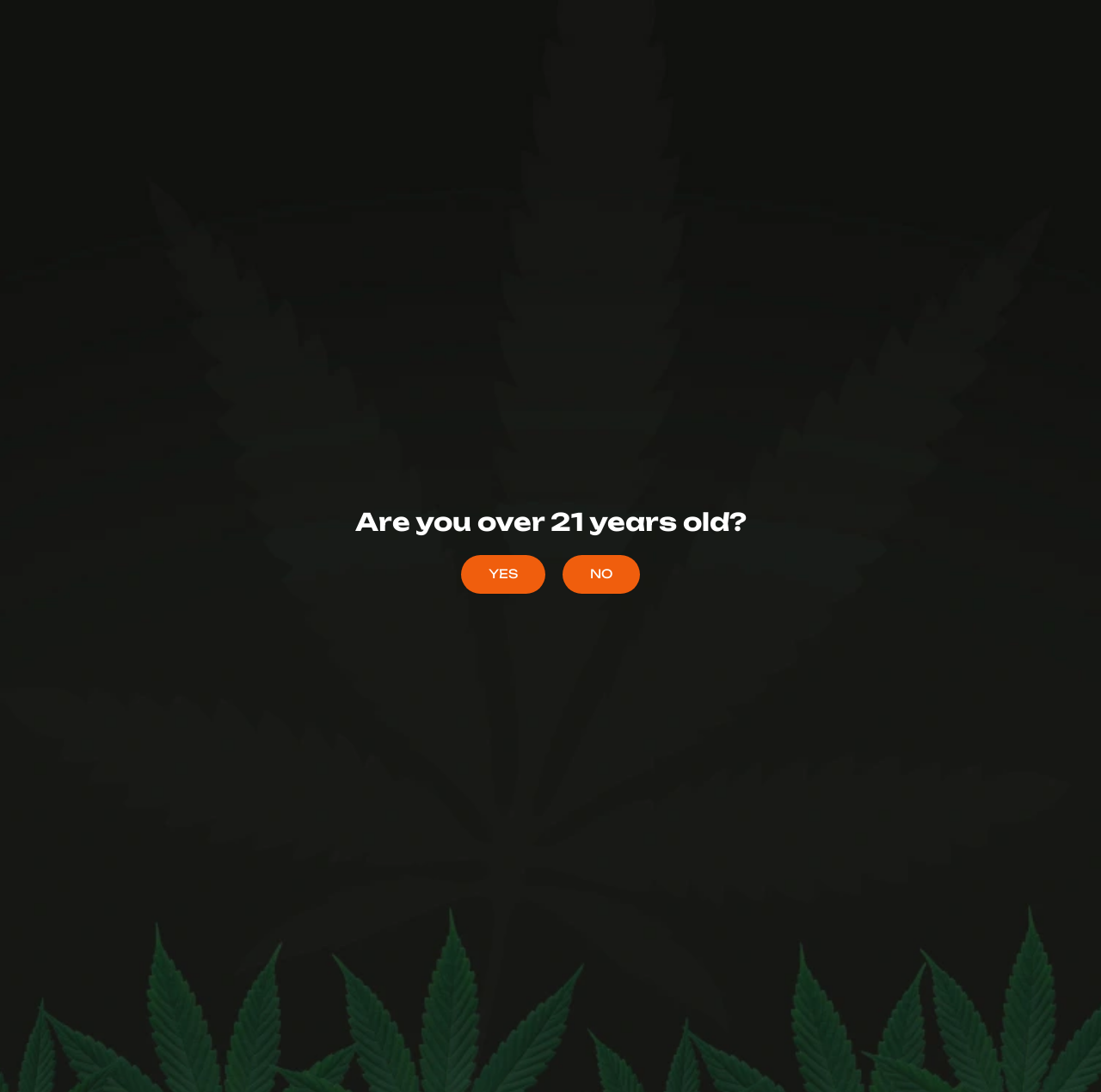Identify and provide the bounding box for the element described by: "Book a delivery".

[0.736, 0.02, 0.89, 0.045]